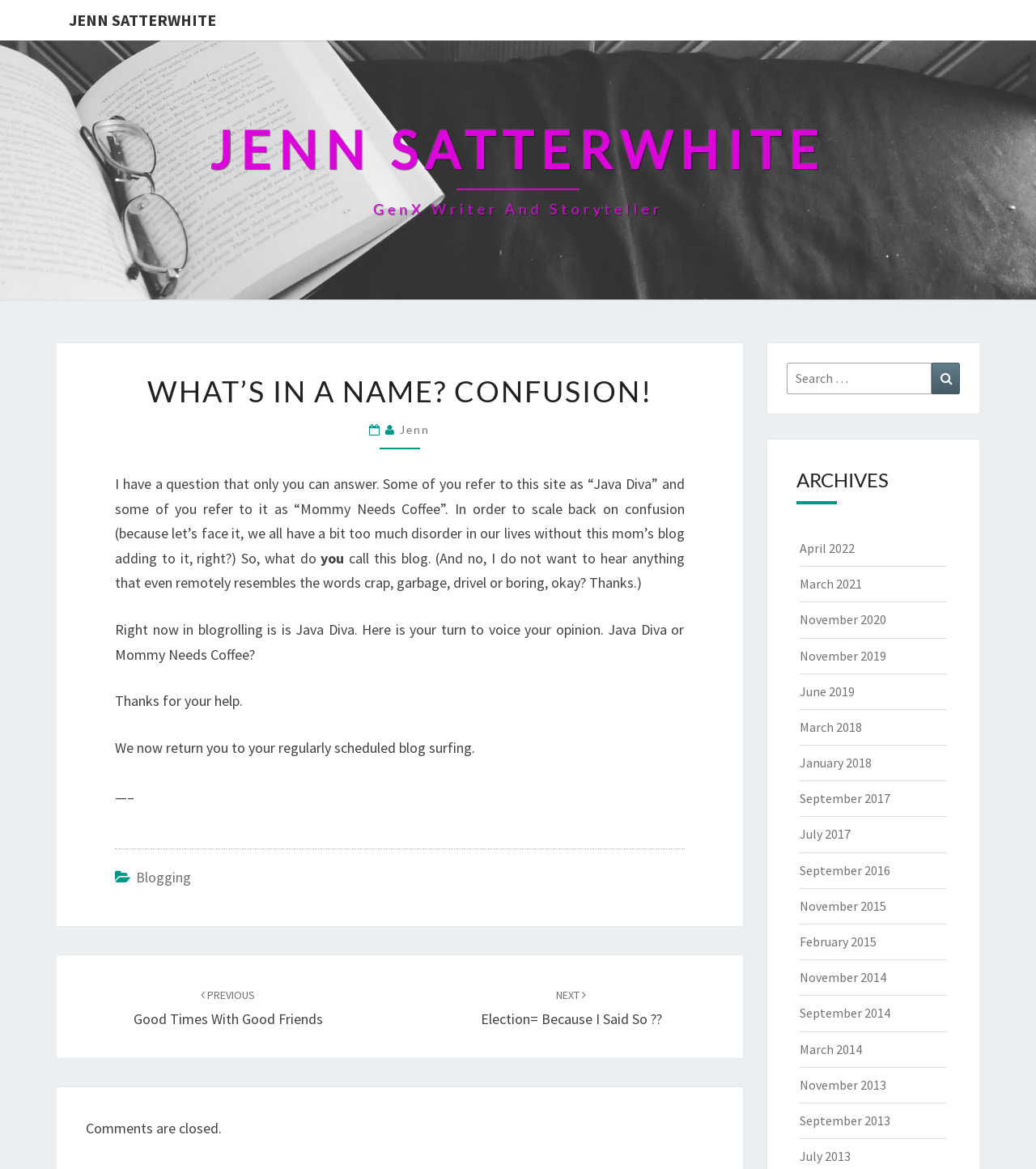Specify the bounding box coordinates for the region that must be clicked to perform the given instruction: "Follow on Facebook".

None